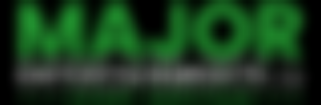Is the tagline or subtitle clearly readable?
Answer the question with detailed information derived from the image.

Although there is a tagline or subtitle below the main text, it is not clearly readable in this instance, which may include additional company details.